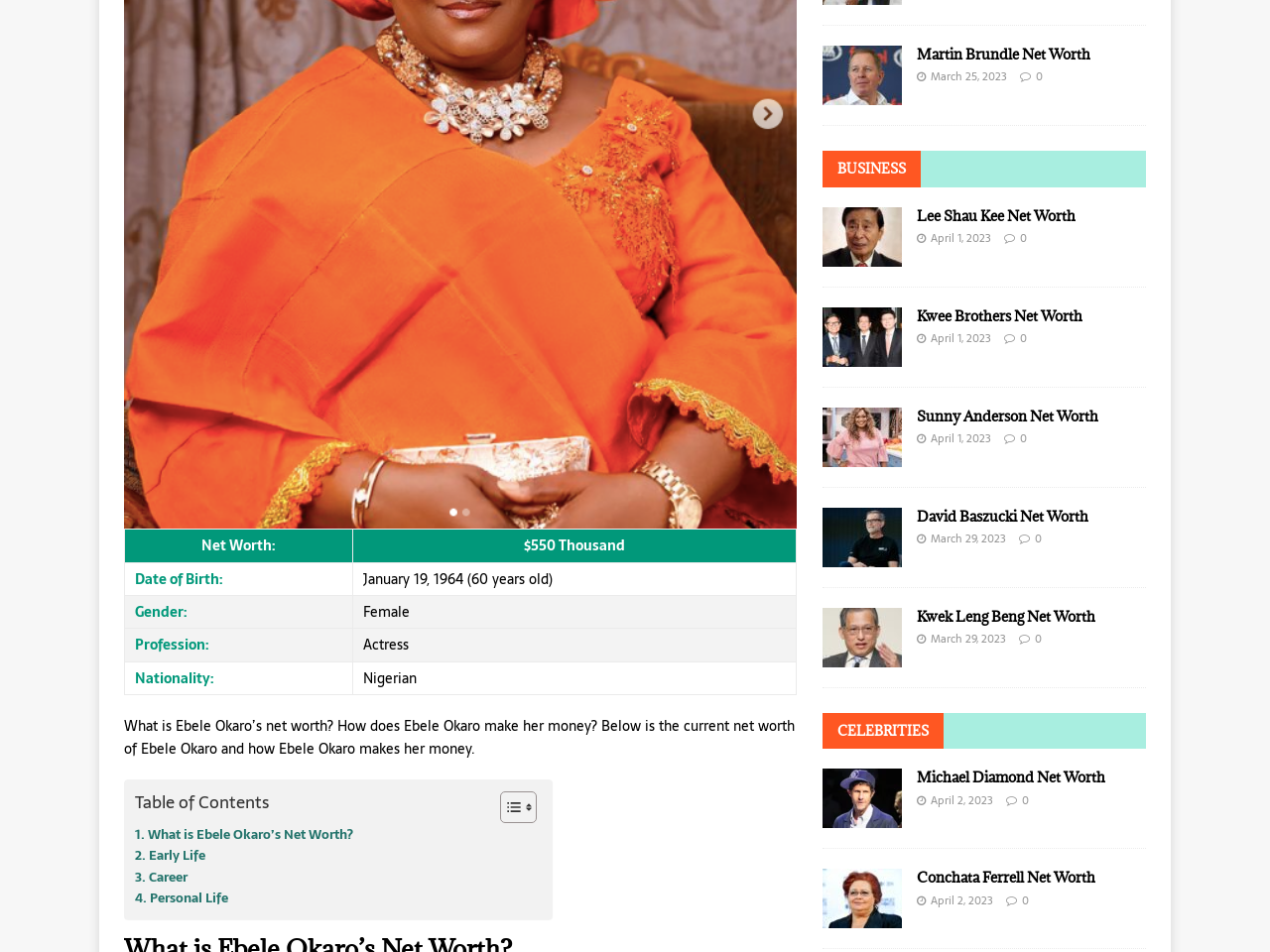Provide the bounding box coordinates for the UI element that is described as: "Career".

[0.106, 0.91, 0.147, 0.932]